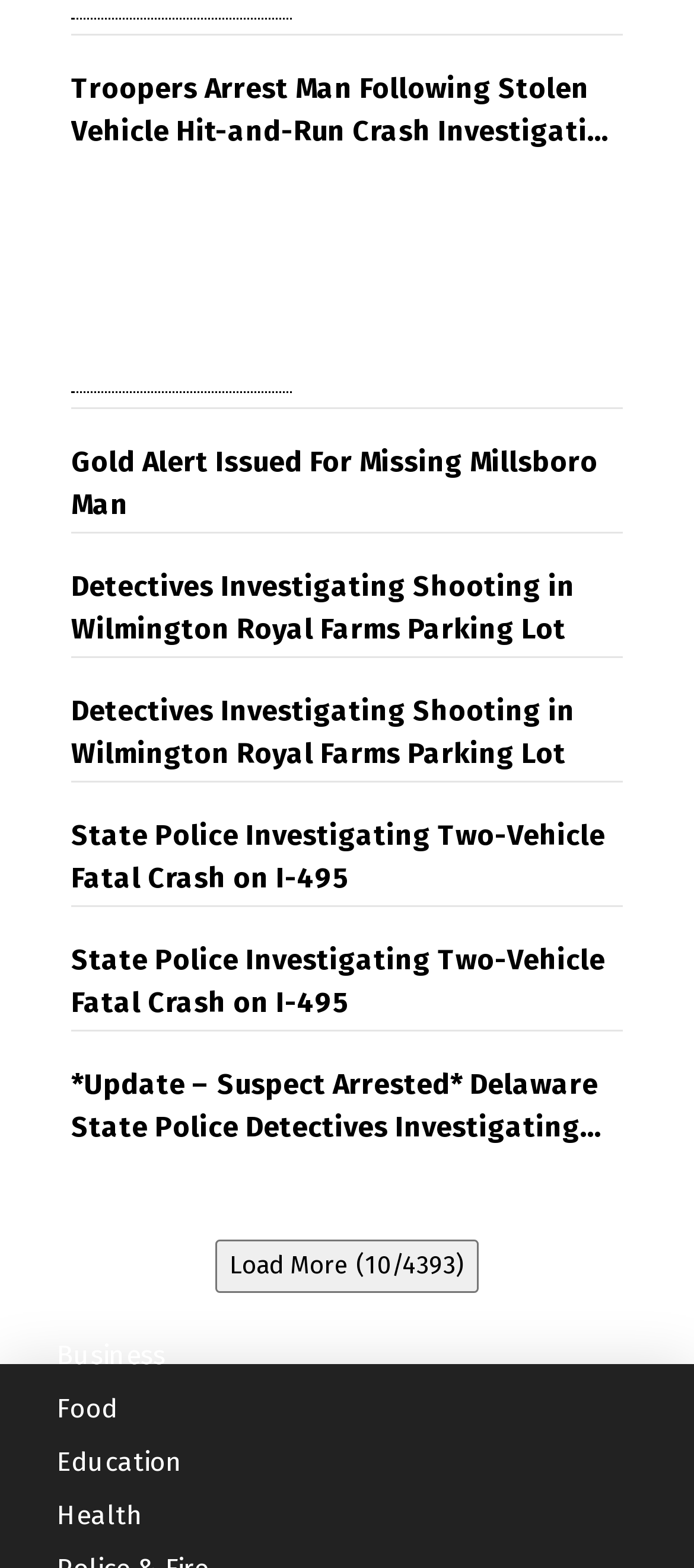Show the bounding box coordinates for the element that needs to be clicked to execute the following instruction: "View the Government section". Provide the coordinates in the form of four float numbers between 0 and 1, i.e., [left, top, right, bottom].

[0.082, 0.786, 0.303, 0.807]